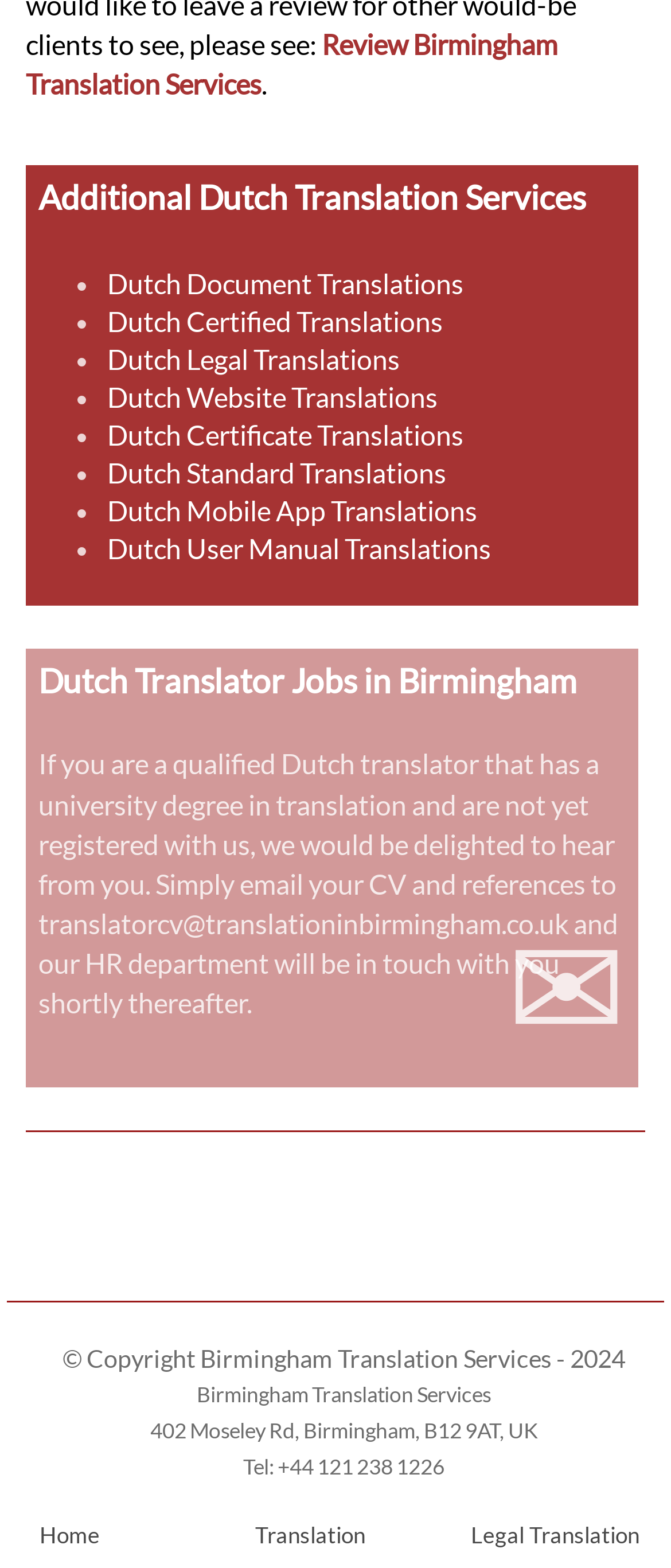Pinpoint the bounding box coordinates of the element you need to click to execute the following instruction: "Go to 'Home'". The bounding box should be represented by four float numbers between 0 and 1, in the format [left, top, right, bottom].

[0.059, 0.97, 0.329, 0.988]